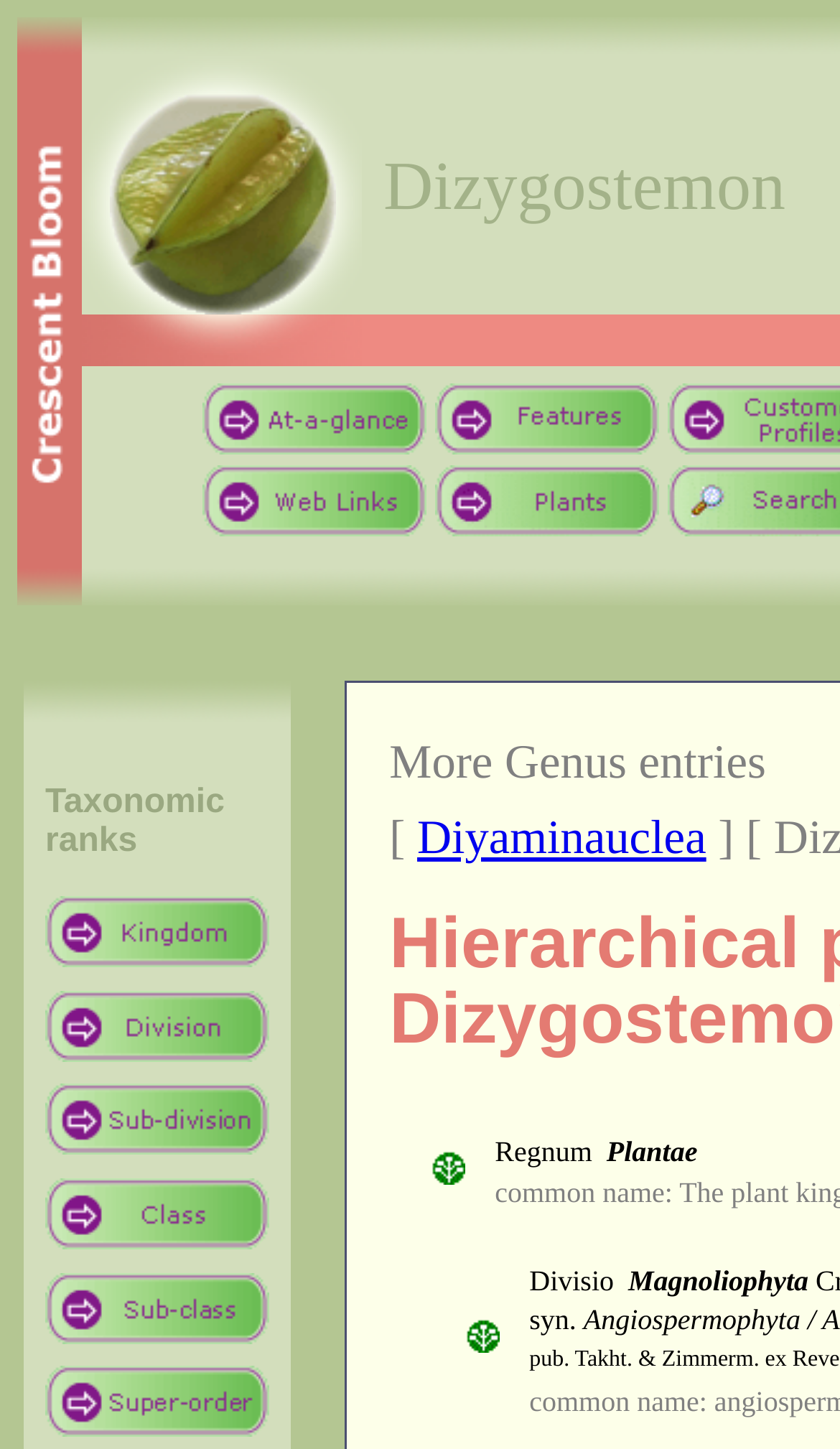Using the description: "Plantae", identify the bounding box of the corresponding UI element in the screenshot.

[0.722, 0.784, 0.83, 0.807]